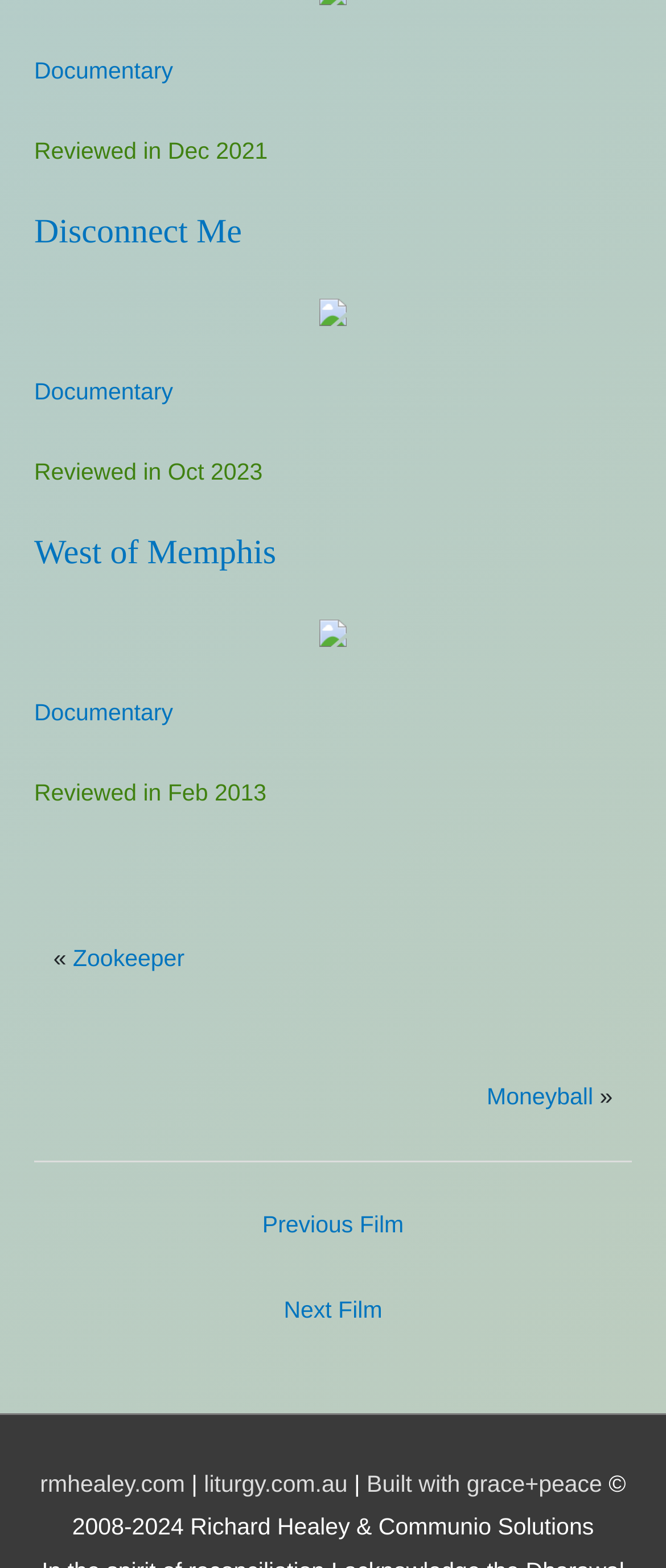Can you determine the bounding box coordinates of the area that needs to be clicked to fulfill the following instruction: "View the 'West of Memphis' documentary"?

[0.051, 0.341, 0.415, 0.365]